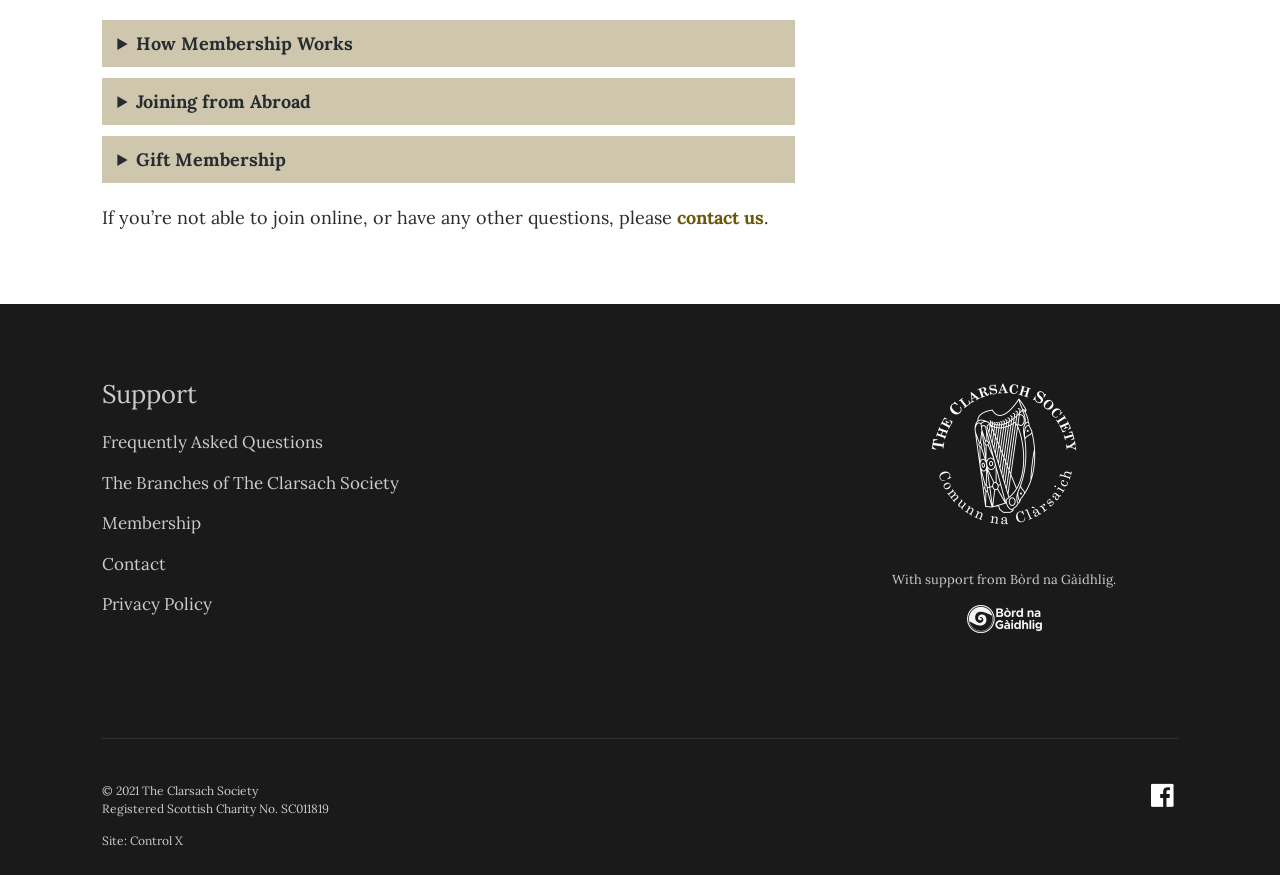What is the name of the organization that supports The Clarsach Society?
Can you give a detailed and elaborate answer to the question?

I found the name of the supporting organization by looking at the text below the image of The Clarsach Society. The text 'With support from Bòrd na Gàidhlig.' provides the answer.